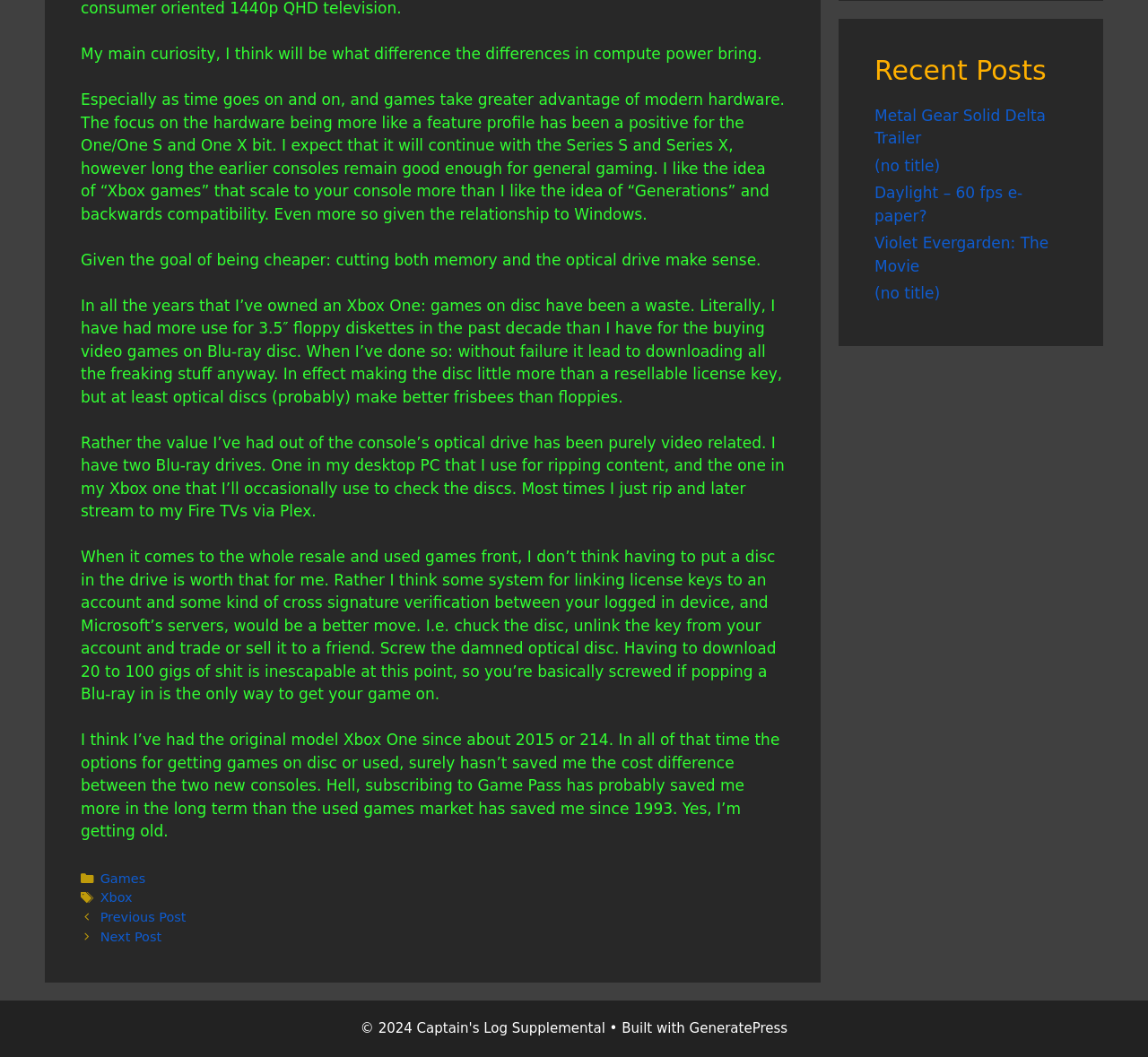Given the element description "Games" in the screenshot, predict the bounding box coordinates of that UI element.

[0.087, 0.824, 0.127, 0.838]